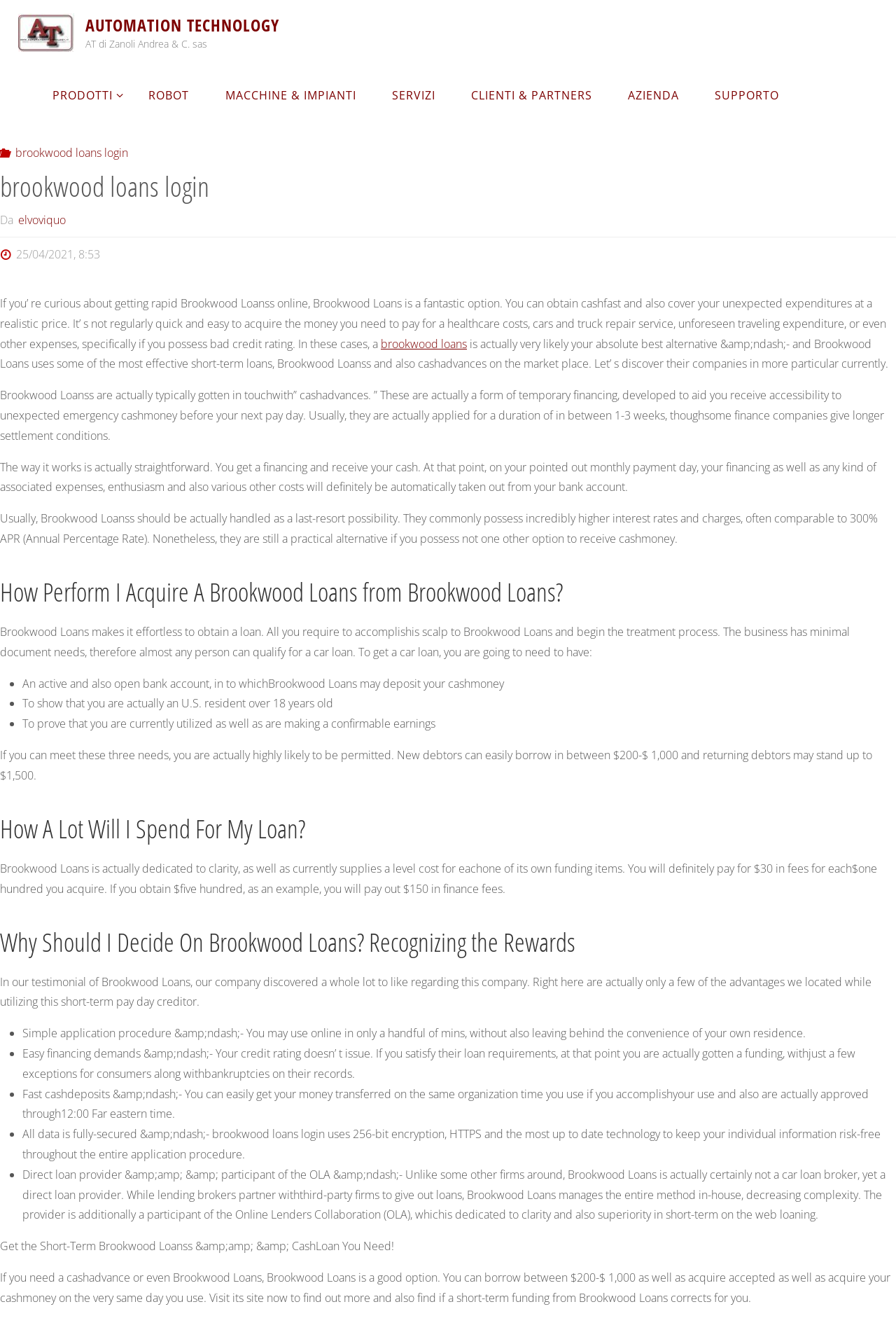What is the benefit of using Brookwood Loans?
Provide a well-explained and detailed answer to the question.

The webpage highlights several benefits of using Brookwood Loans, including a simple application process, easy loan requirements, fast cash deposits, and secure data protection.